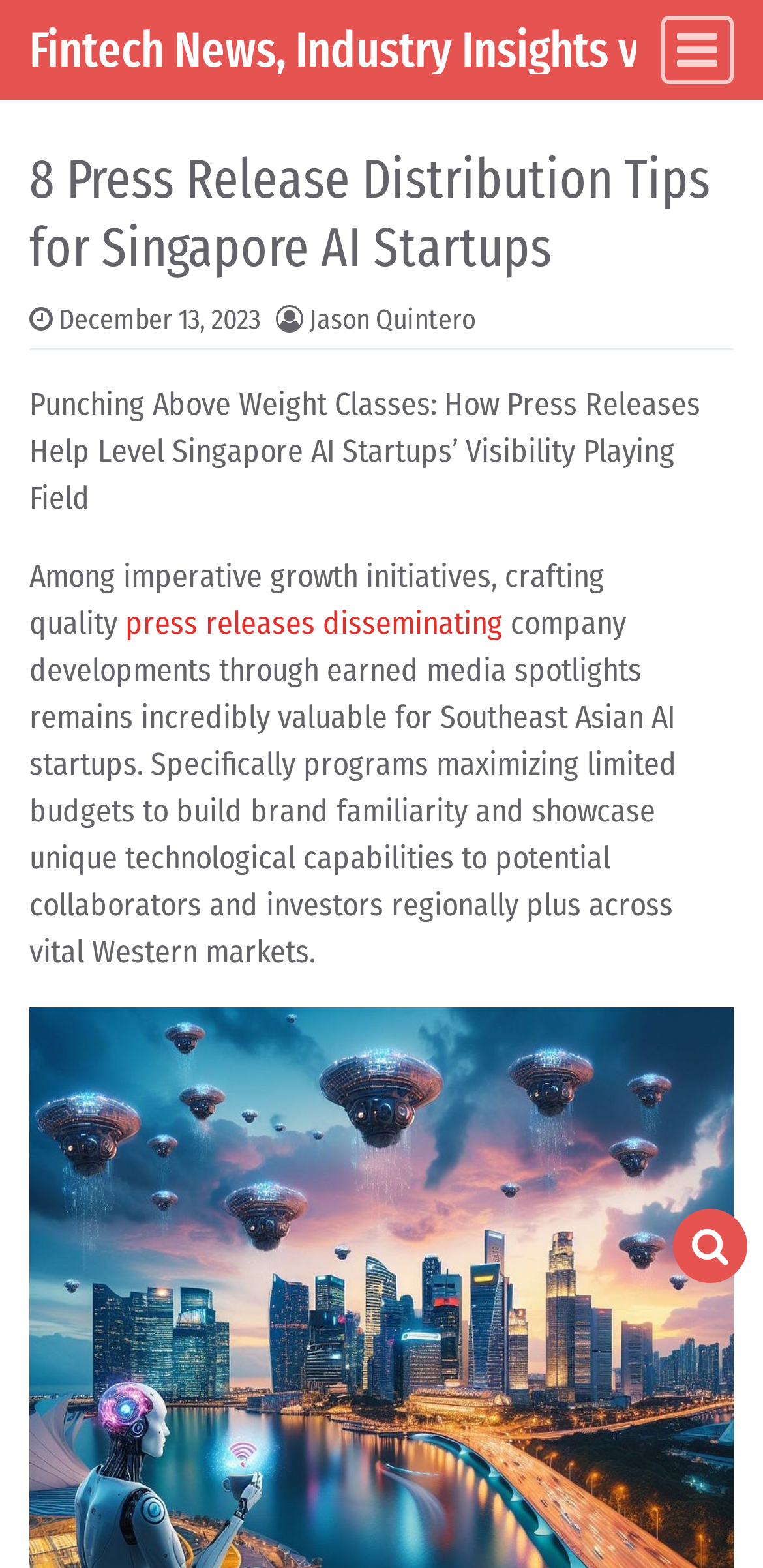Reply to the question with a brief word or phrase: What is the author of the article?

Jason Quintero